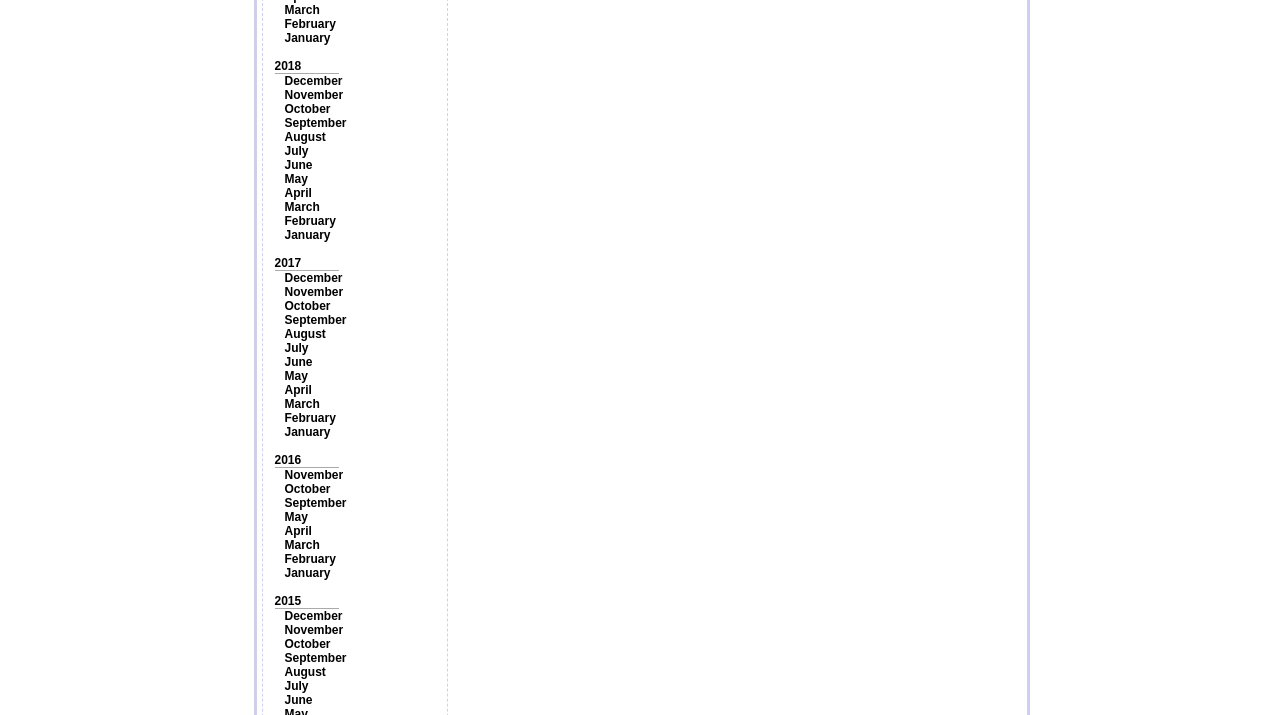What is the earliest year listed?
Refer to the screenshot and deliver a thorough answer to the question presented.

By examining the links on the webpage, I found that the earliest year listed is 2015, which is located at the bottom of the page with a bounding box coordinate of [0.214, 0.831, 0.235, 0.85].